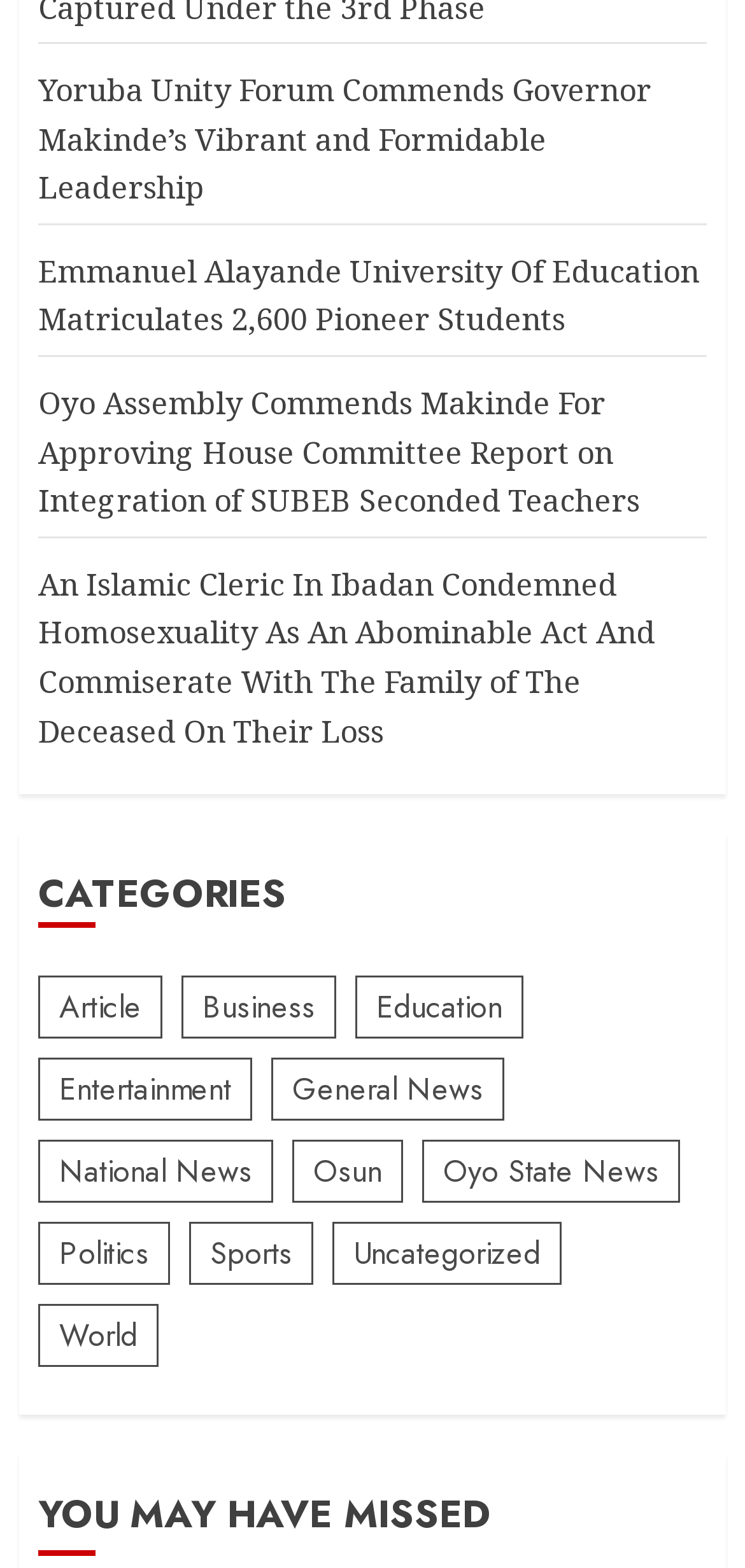Please determine the bounding box coordinates of the section I need to click to accomplish this instruction: "Check out Sports news".

[0.254, 0.779, 0.421, 0.82]